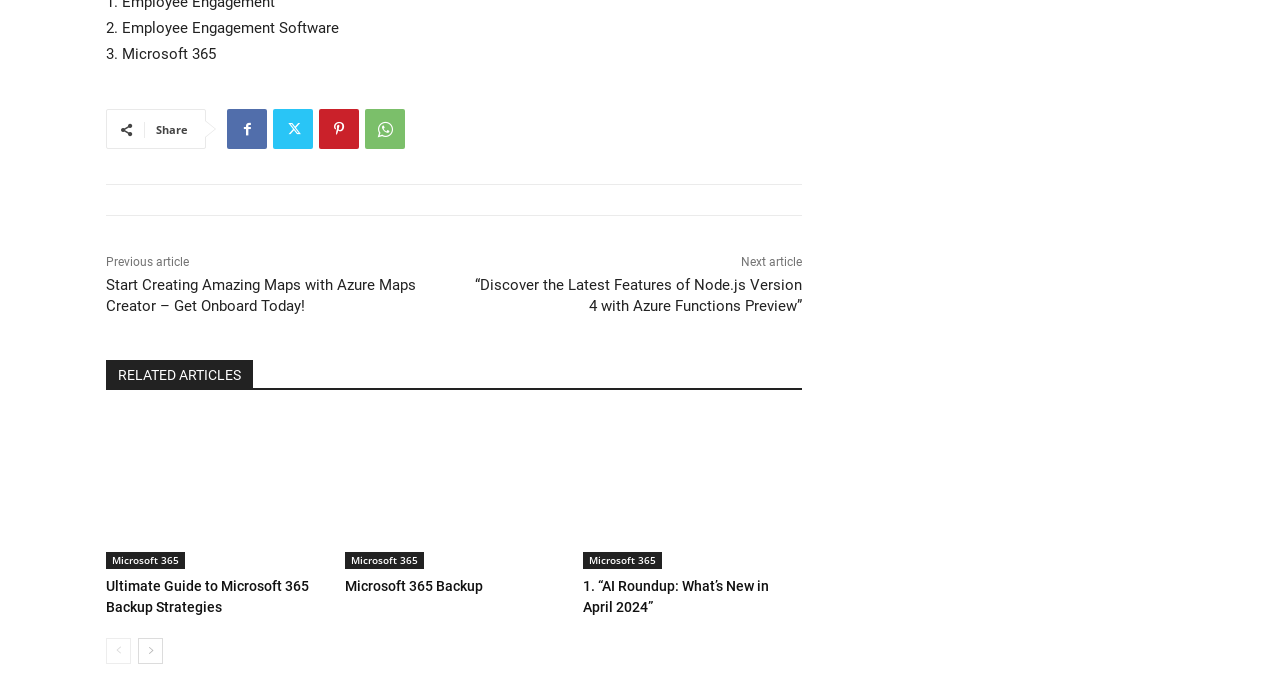Use a single word or phrase to answer the following:
How many social media links are there?

4